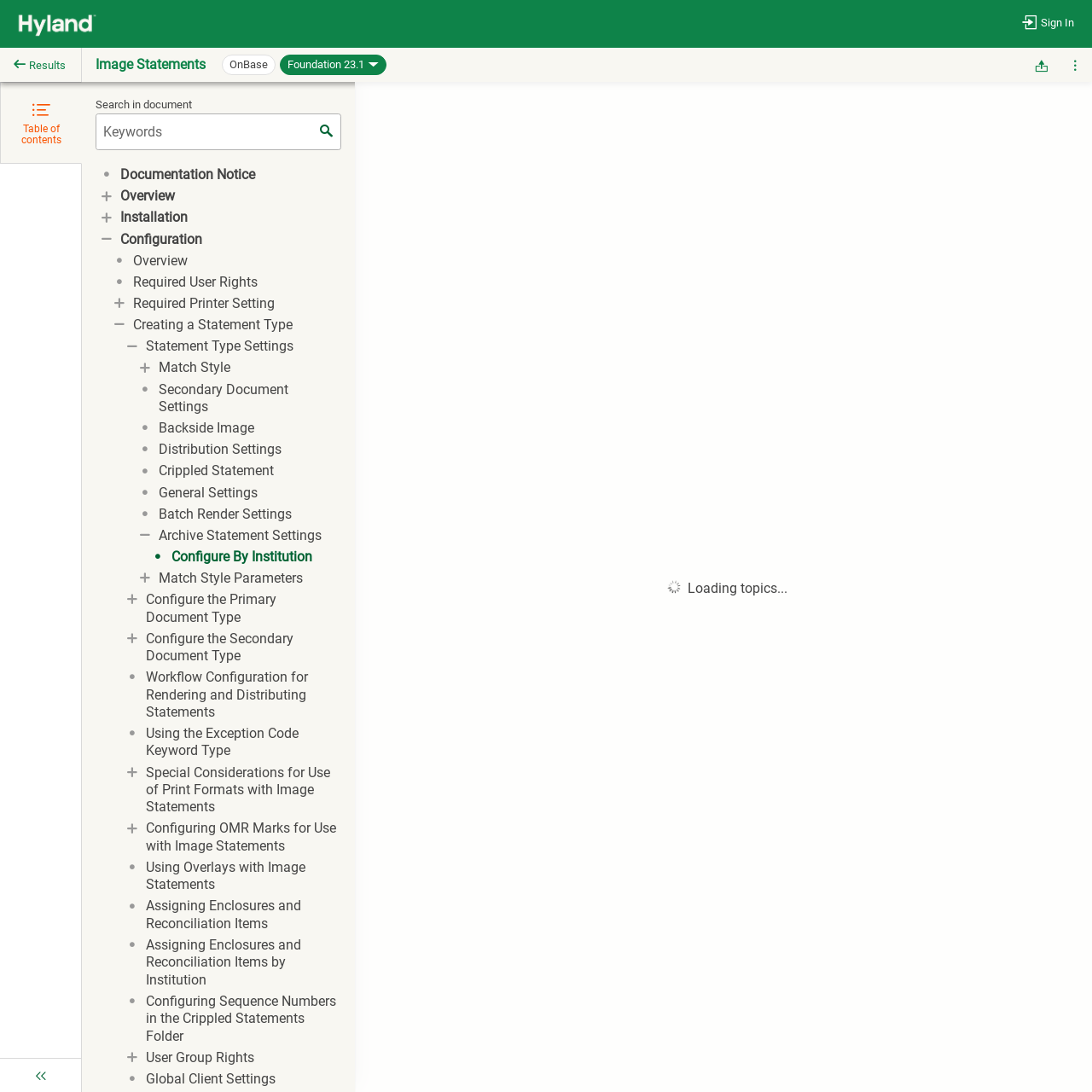Illustrate the webpage with a detailed description.

This webpage is a product documentation page for Reader, with a focus on Image Statements. At the top, there is a header logo on the left and a "Sign In" button on the right. Below the header, there is a search bar with a "Search" button and a "Collapse sidebar" button. 

On the left side, there is a sidebar with a tab list, including "Table of contents" which is currently selected. The sidebar also contains a "Search in document" field and a "Documentation Notice" link.

The main content area is divided into sections, each with a heading and a list of links. The sections include "Overview", "Installation", "Configuration", "Required User Rights", "Required Printer Setting", "Creating a Statement Type", and many others. Each section has multiple links with icons, such as "\ue936" and "\ue938", which are likely indicating different types of content or actions.

There are a total of 34 sections, each with multiple links, making a total of 53 links in the main content area. The links are organized in a vertical list, with each section separated by a small gap. The webpage appears to be a comprehensive documentation for Image Statements, covering various aspects of configuration, setup, and usage.